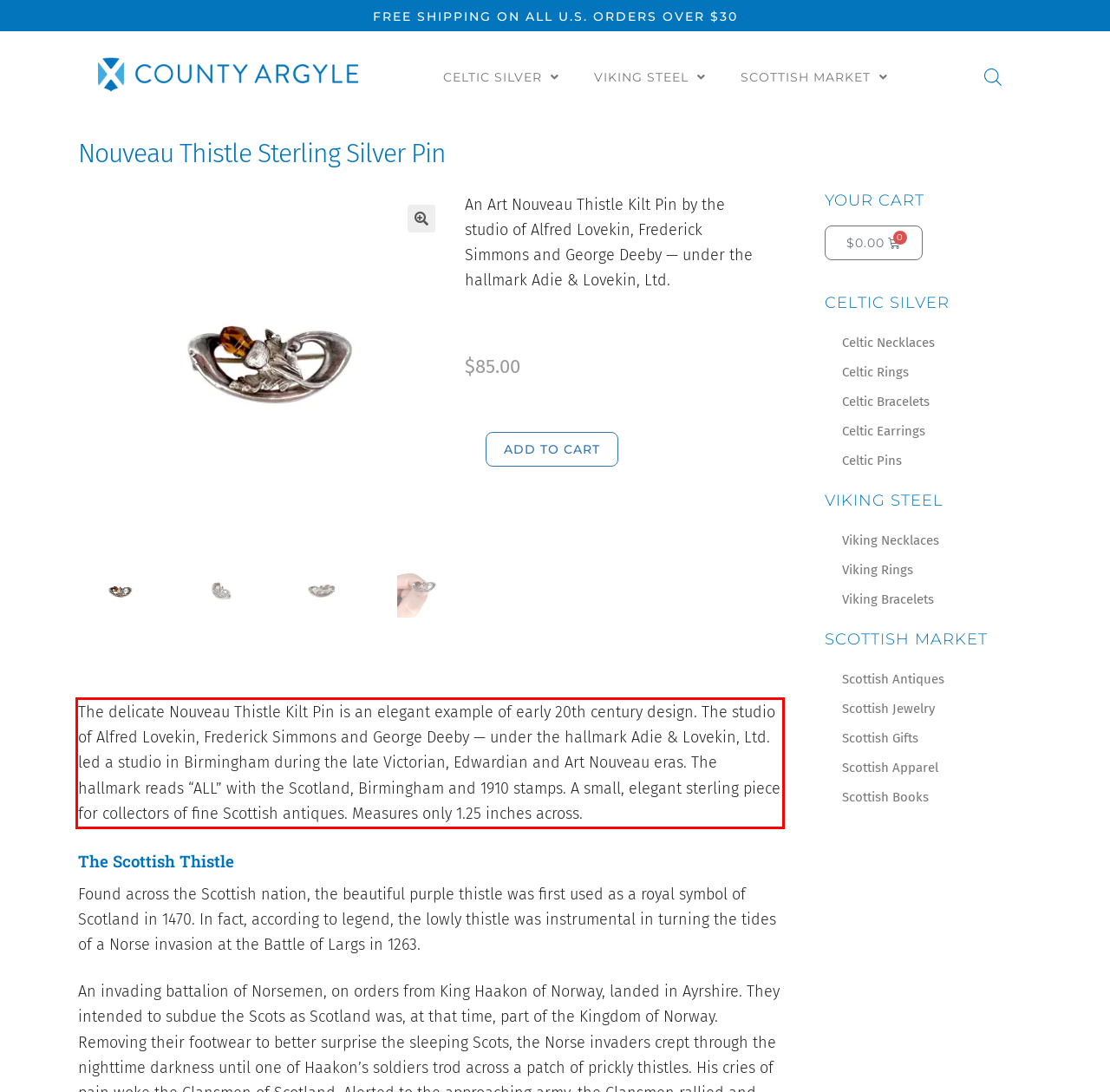Using the provided webpage screenshot, identify and read the text within the red rectangle bounding box.

The delicate Nouveau Thistle Kilt Pin is an elegant example of early 20th century design. The studio of Alfred Lovekin, Frederick Simmons and George Deeby — under the hallmark Adie & Lovekin, Ltd. led a studio in Birmingham during the late Victorian, Edwardian and Art Nouveau eras. The hallmark reads “ALL” with the Scotland, Birmingham and 1910 stamps. A small, elegant sterling piece for collectors of fine Scottish antiques. Measures only 1.25 inches across.